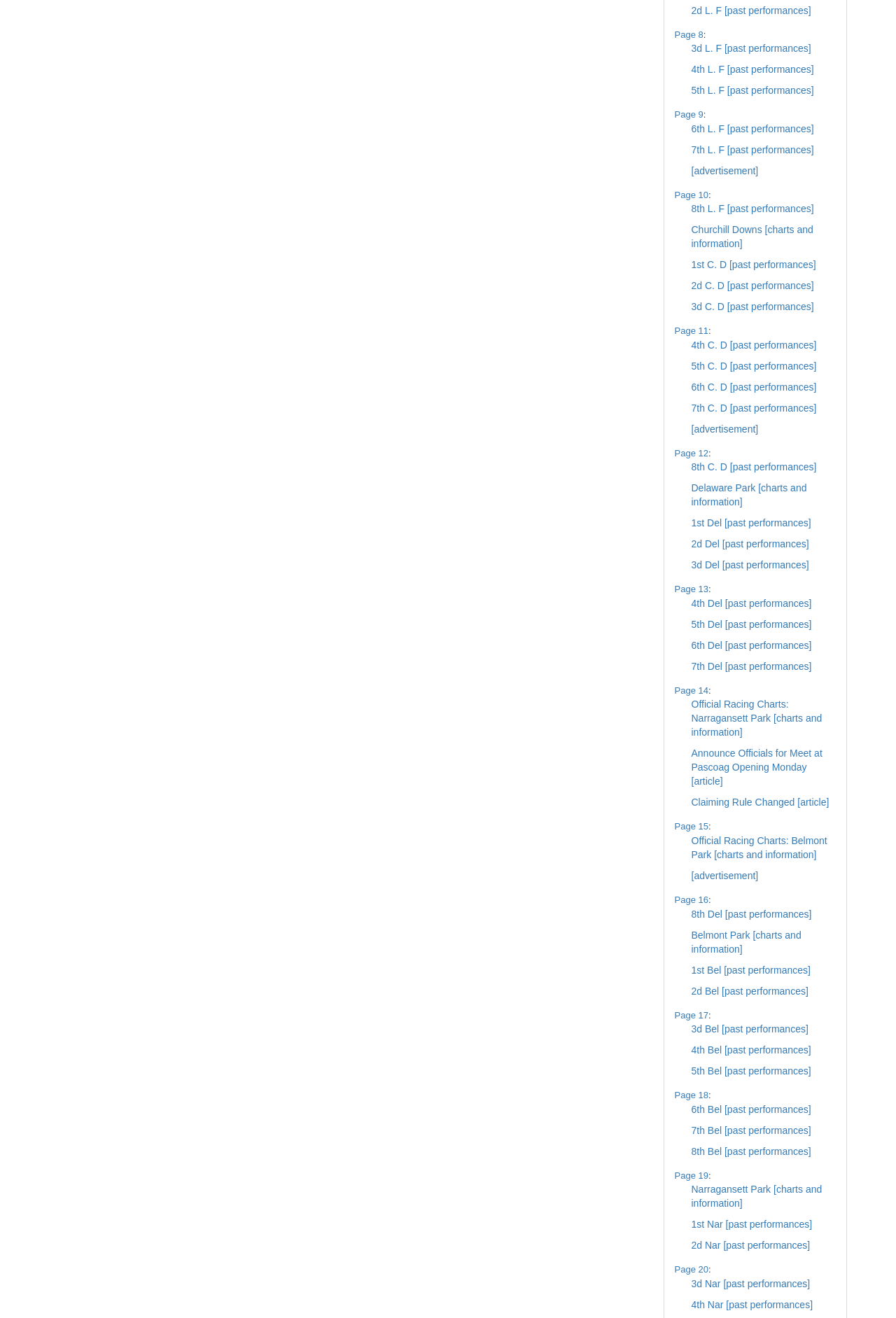Given the element description, predict the bounding box coordinates in the format (top-left x, top-left y, bottom-right x, bottom-right y). Make sure all values are between 0 and 1. Here is the element description: 7th C. D [past performances]

[0.771, 0.305, 0.911, 0.314]